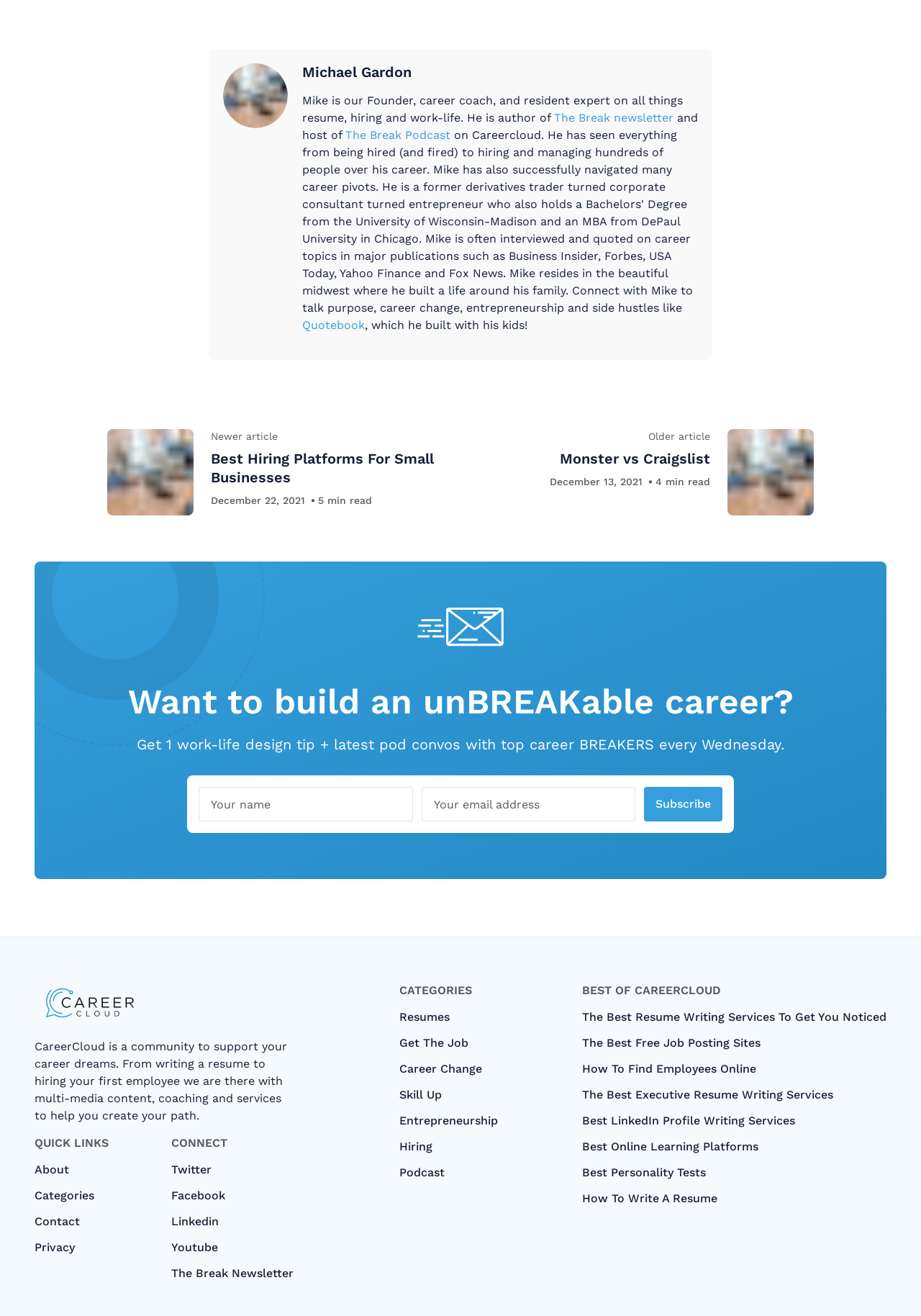What is the name of the podcast hosted by Michael Gardon? Using the information from the screenshot, answer with a single word or phrase.

The Break Podcast